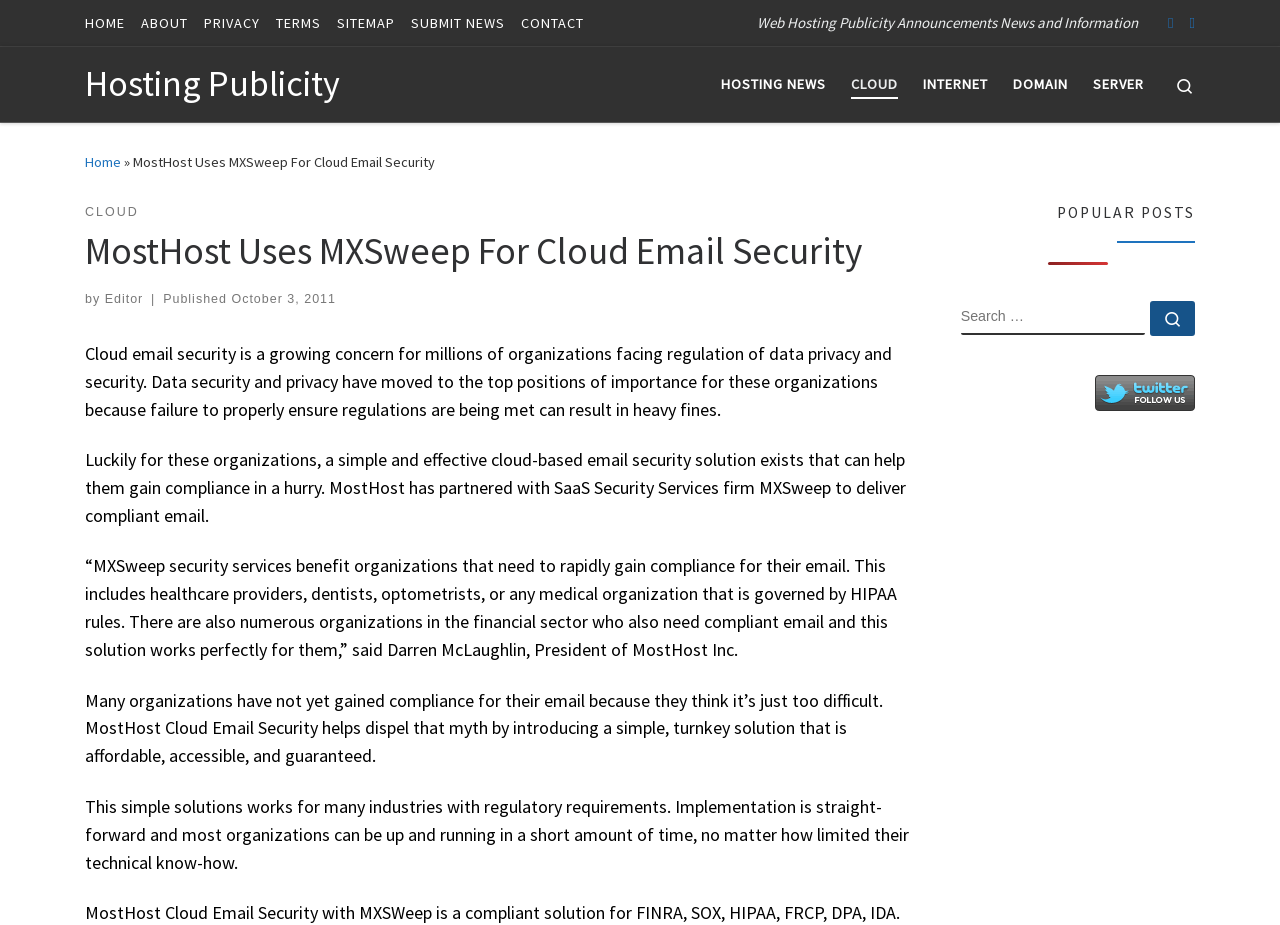Determine the bounding box coordinates of the target area to click to execute the following instruction: "Click on the 'HOME' link."

[0.063, 0.0, 0.101, 0.05]